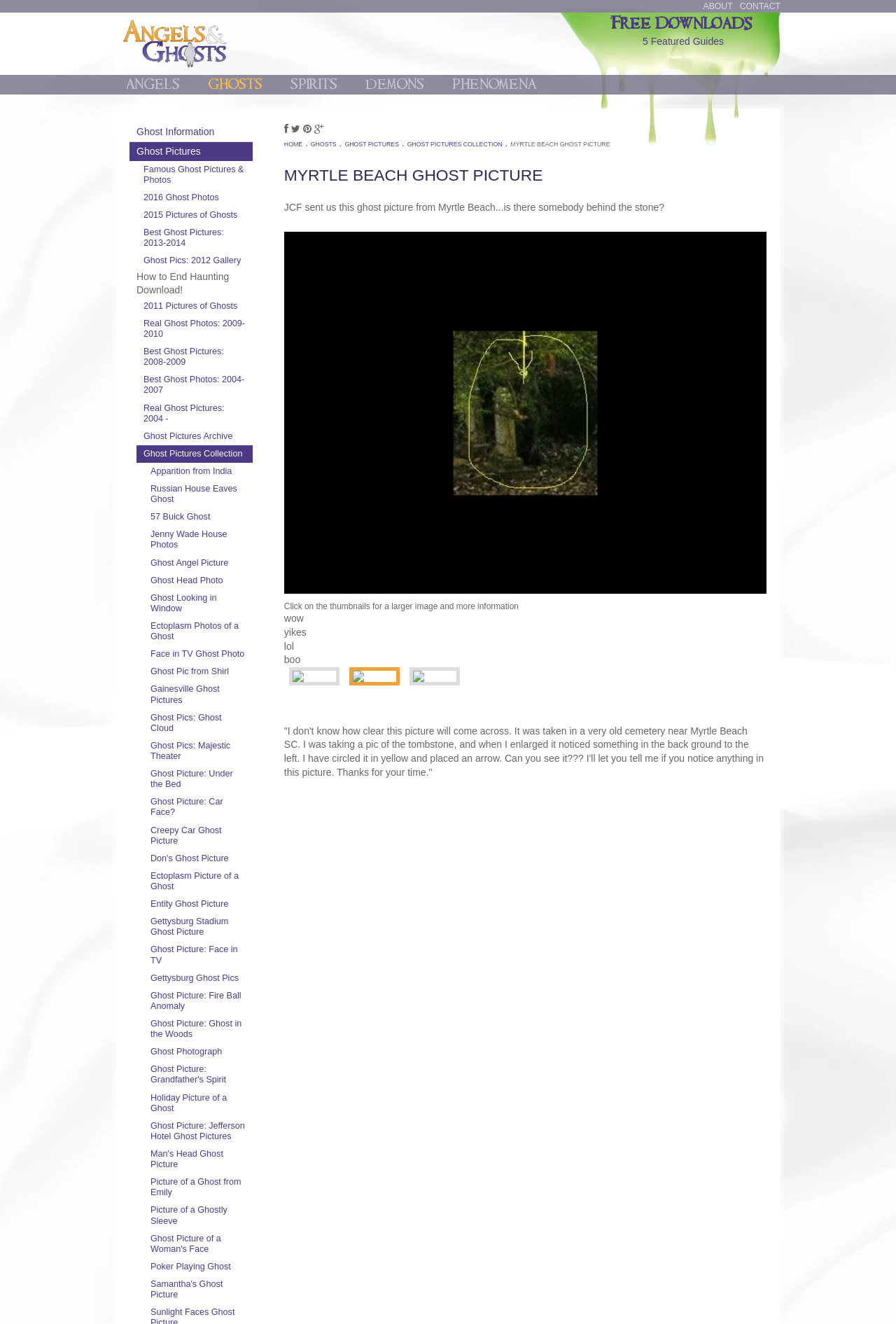How many ghost pictures are linked from this webpage? Please answer the question using a single word or phrase based on the image.

Many